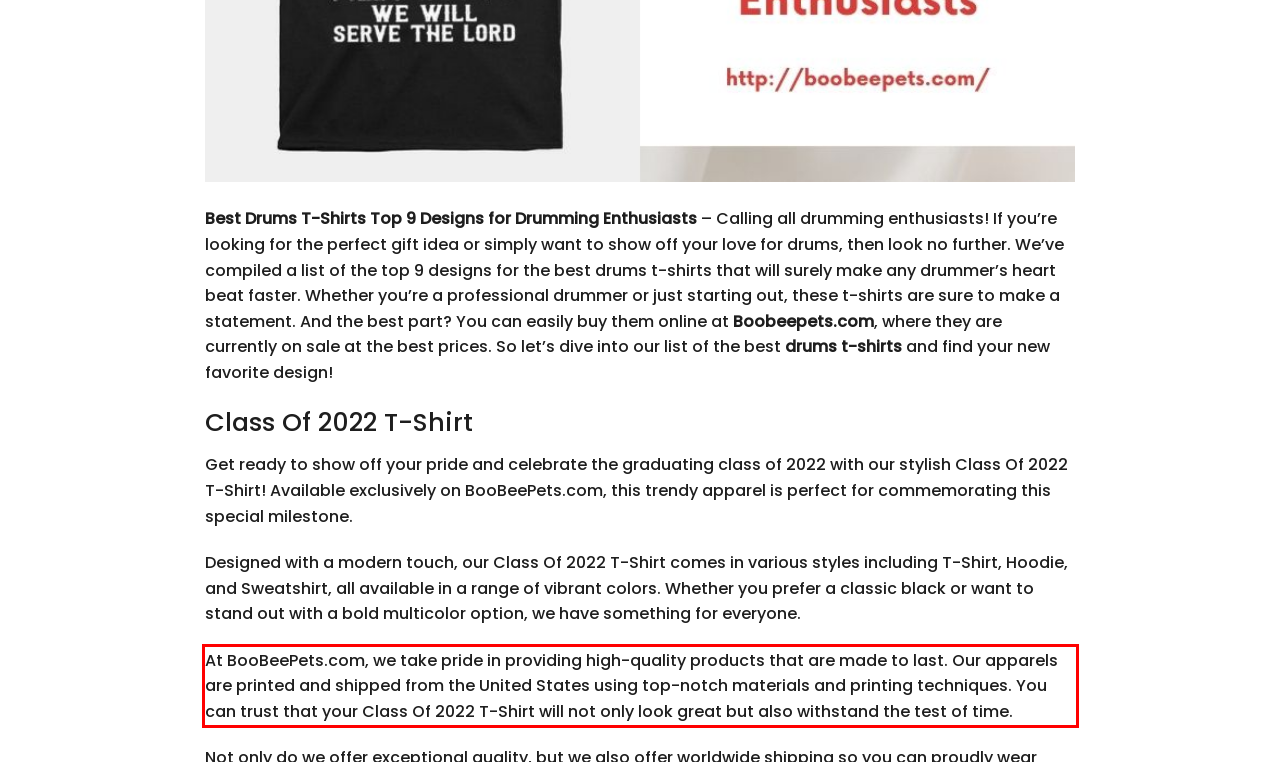Examine the screenshot of the webpage, locate the red bounding box, and generate the text contained within it.

At BooBeePets.com, we take pride in providing high-quality products that are made to last. Our apparels are printed and shipped from the United States using top-notch materials and printing techniques. You can trust that your Class Of 2022 T-Shirt will not only look great but also withstand the test of time.